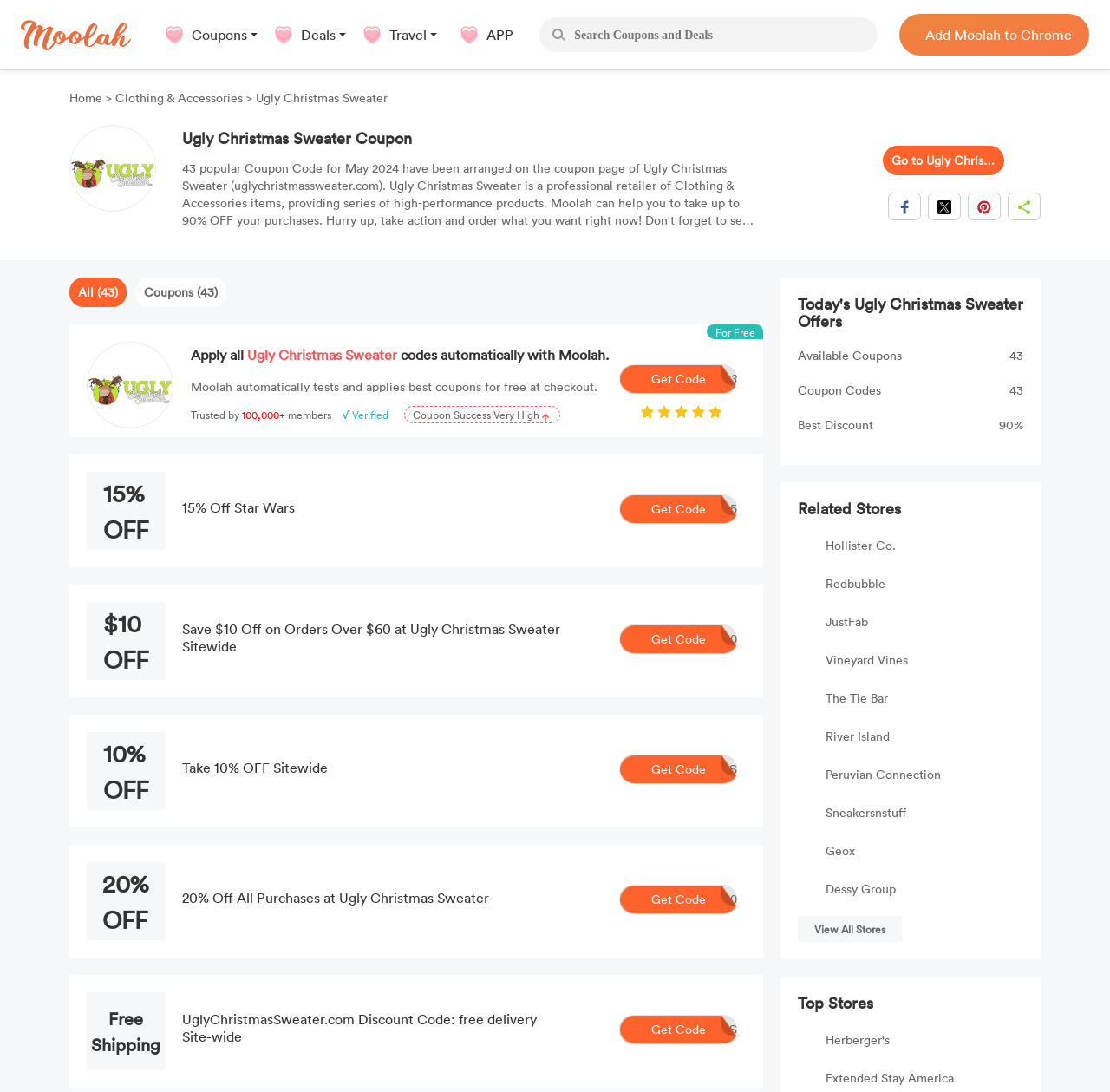Describe all visible elements and their arrangement on the webpage.

This webpage is about Ugly Christmas Sweater coupons and deals. At the top, there is a logo with the text "moolah" and a search bar where users can search for coupons and deals. Below the search bar, there are several tabs, including "Coupons", "Deals", "Travel", and "APP". 

On the left side, there is a navigation menu with links to "Home", "Clothing & Accessories", and "Ugly Christmas Sweater". Below the navigation menu, there is a heading "Ugly Christmas Sweater Coupon" and a link to "Go to Ugly Christmas Sweater". 

The main content of the webpage is a list of coupons and deals for Ugly Christmas Sweater. There are 43 coupons in total, and each coupon has a heading describing the offer, such as "15% Off Star Wars" or "20% Off All Purchases at Ugly Christmas Sweater". Some coupons also have a "Get Code" button. 

Below the list of coupons, there is a section titled "Today's Ugly Christmas Sweater Offers" with information about available coupons, best discount, and related stores. The related stores section lists several stores, including Hollister Co., Redbubble, and JustFab, with links to their respective coupon pages. 

At the bottom of the webpage, there is a section titled "Top Stores" with links to popular stores, including Herberger's and Extended Stay America.